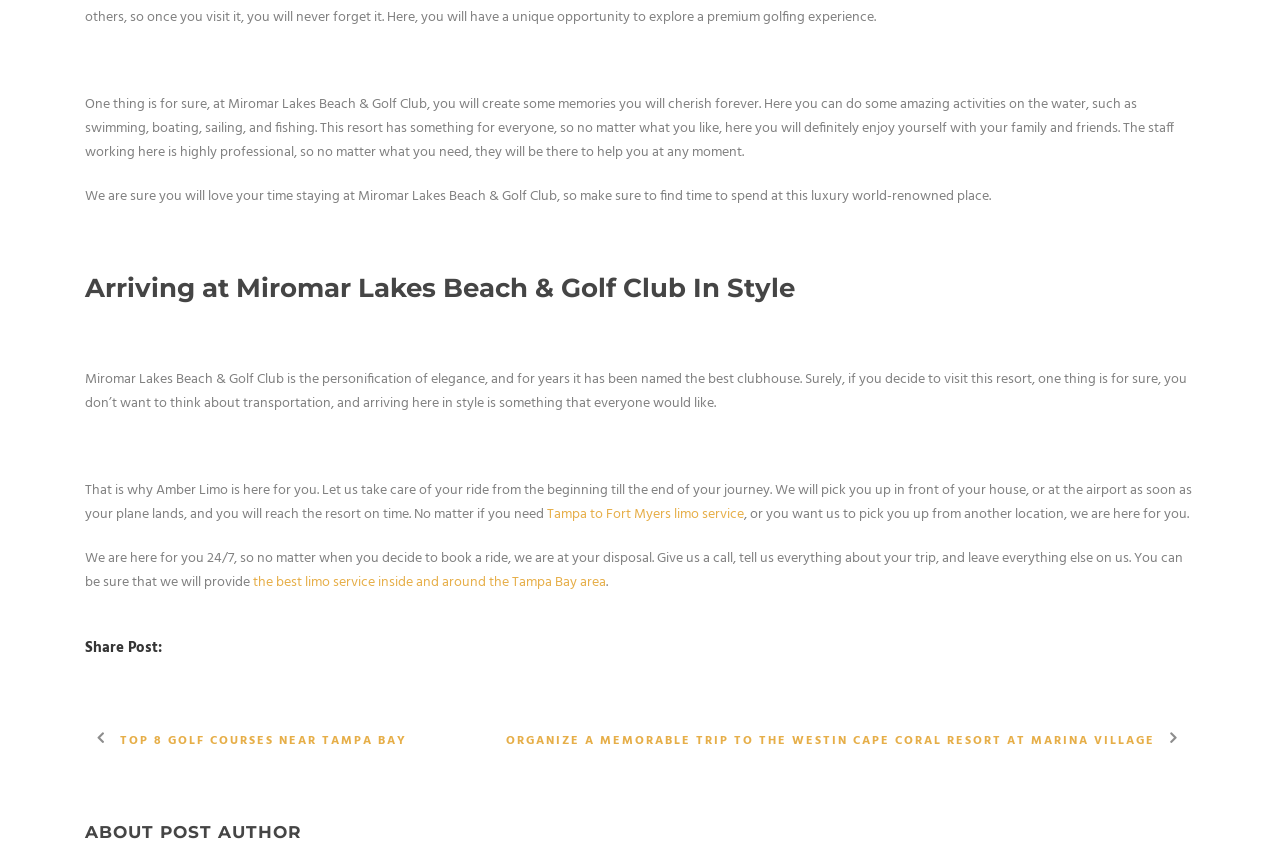What is the name of the resort mentioned in the webpage?
Answer the question with a detailed and thorough explanation.

The name of the resort mentioned in the webpage is Miromar Lakes Beach & Golf Club, as it is mentioned in the first paragraph of the text.